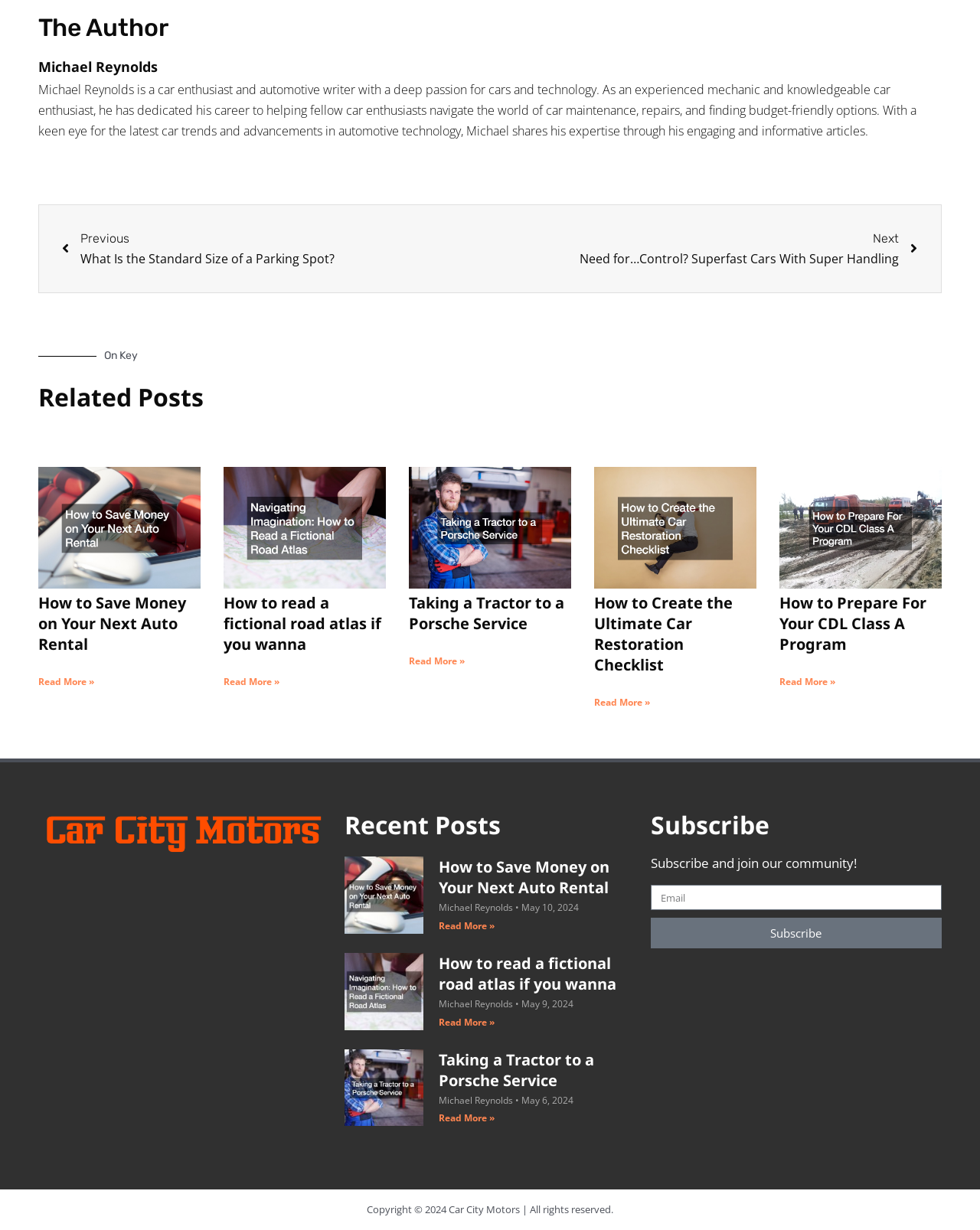Utilize the details in the image to thoroughly answer the following question: What is the topic of the latest article?

The latest article is listed under the 'Recent Posts' section, and its heading is 'How to Save Money on Your Next Auto Rental'.